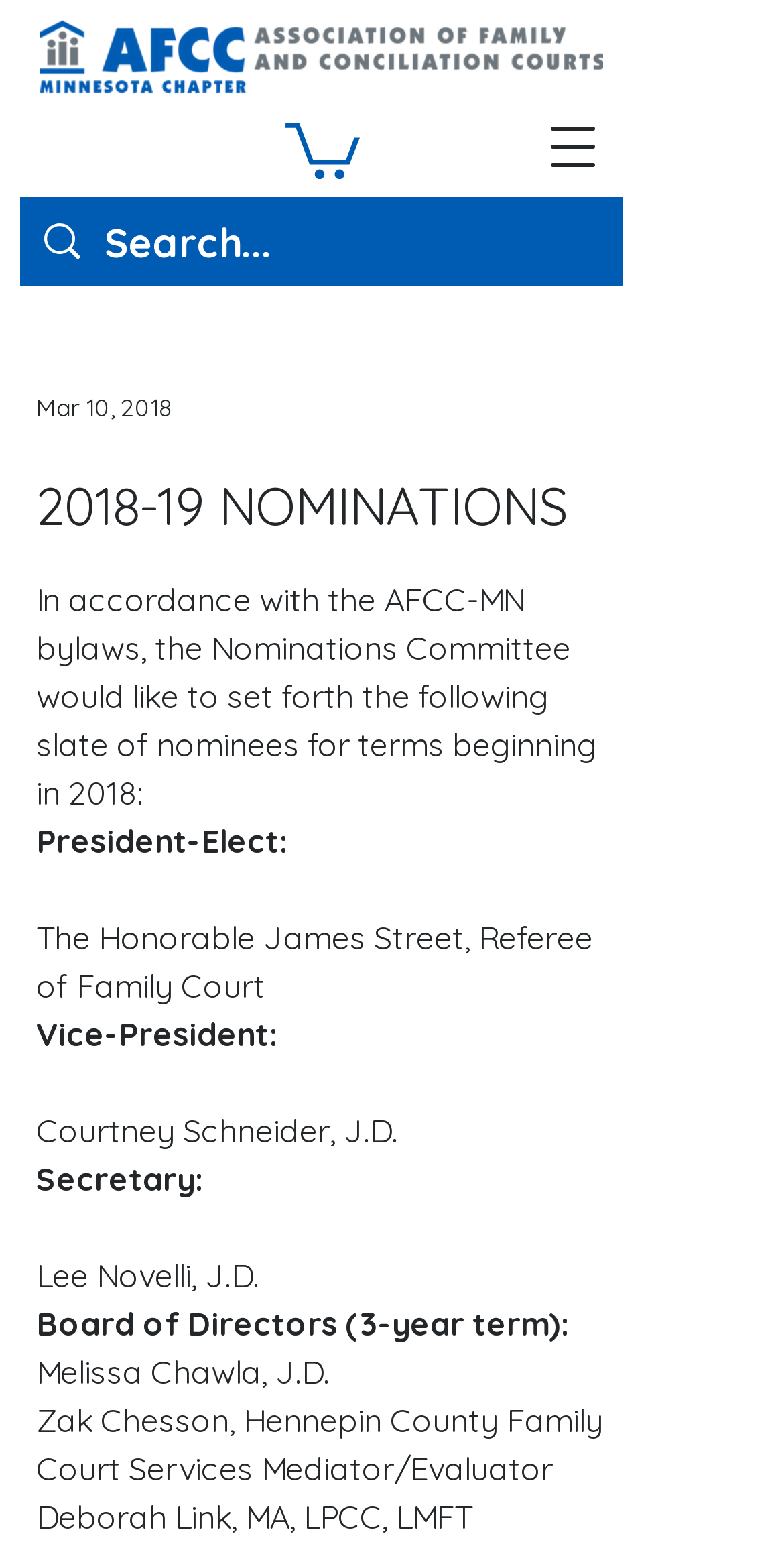Reply to the question with a single word or phrase:
How many nominees are listed for the Board of Directors?

3